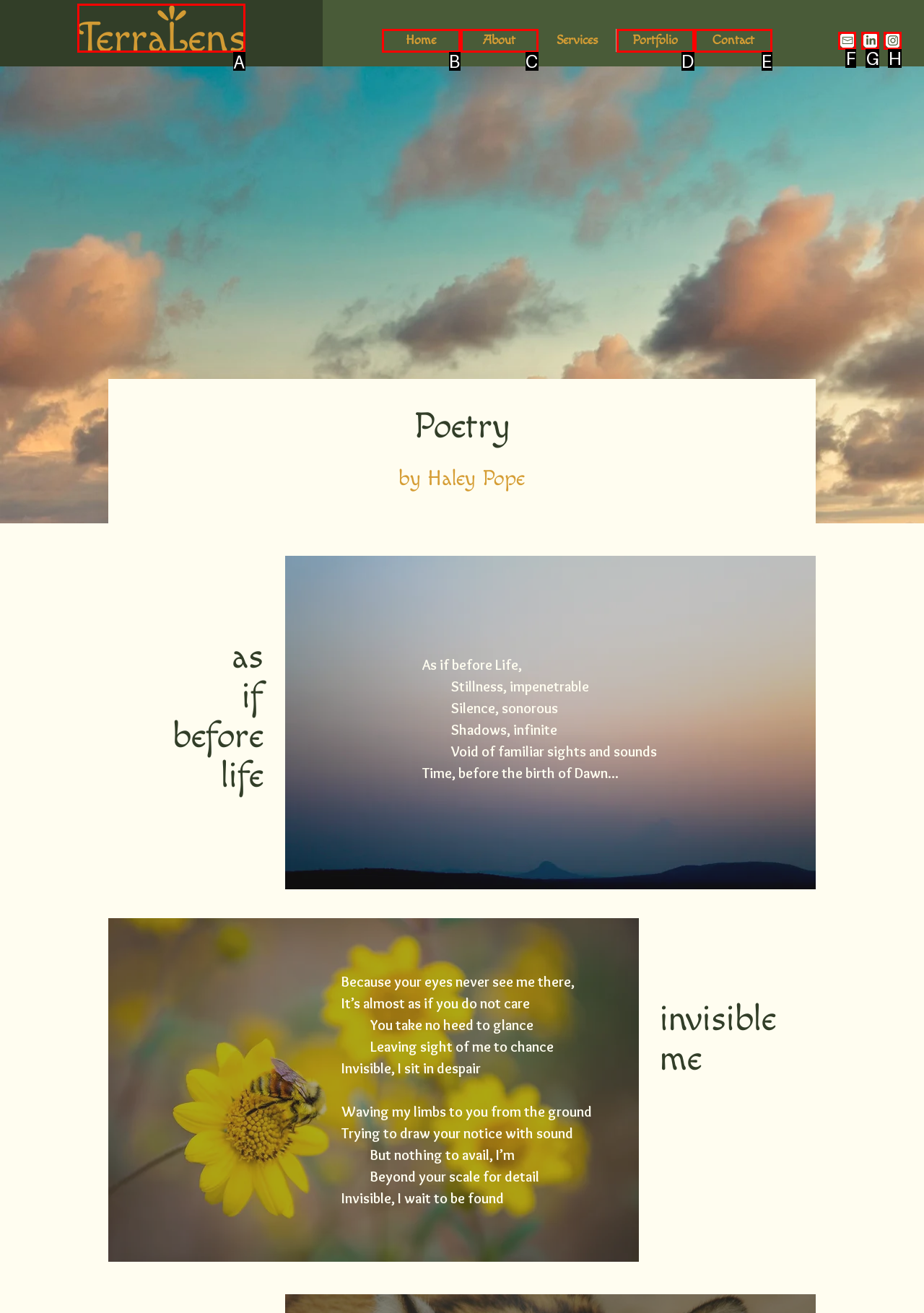Tell me which one HTML element I should click to complete the following task: Click the TerraLens full name logo Answer with the option's letter from the given choices directly.

A